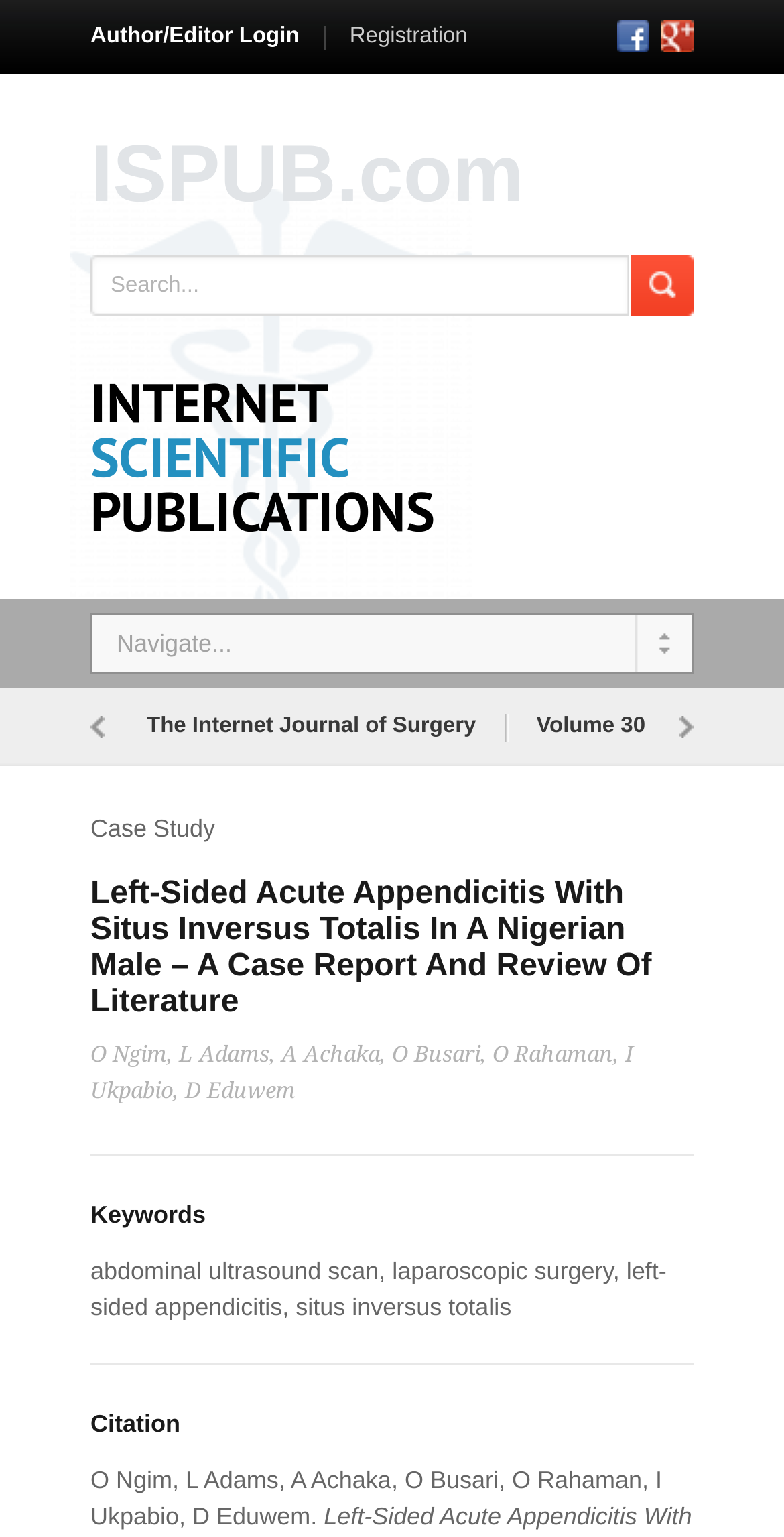Based on the element description Volume 30, identify the bounding box of the UI element in the given webpage screenshot. The coordinates should be in the format (top-left x, top-left y, bottom-right x, bottom-right y) and must be between 0 and 1.

[0.648, 0.447, 0.859, 0.498]